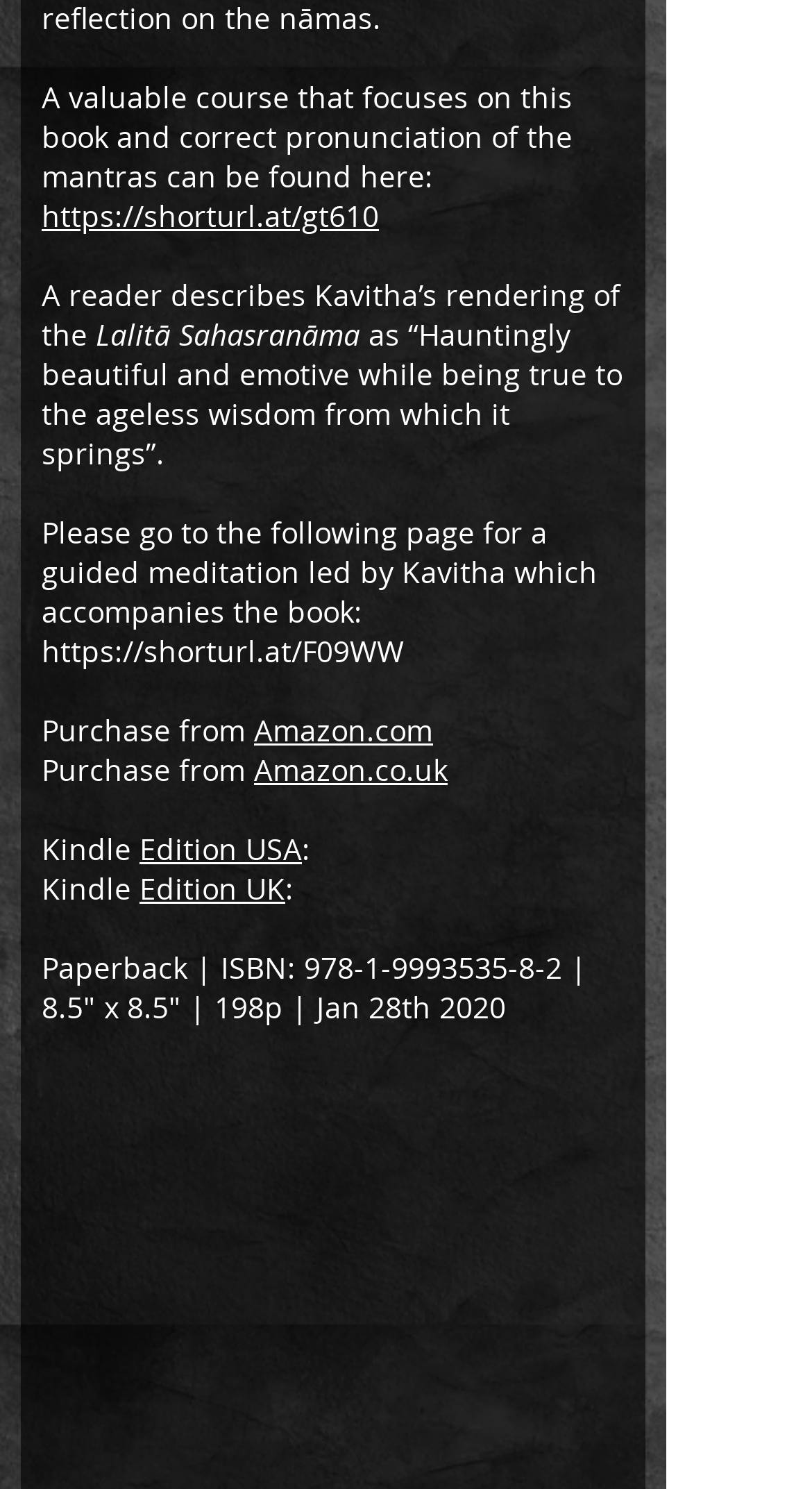What is the publication date of the paperback edition?
Using the image as a reference, give an elaborate response to the question.

The publication date of the paperback edition is 'Jan 28th 2020' as mentioned in the StaticText element with ID 334, which provides the details of the paperback edition.